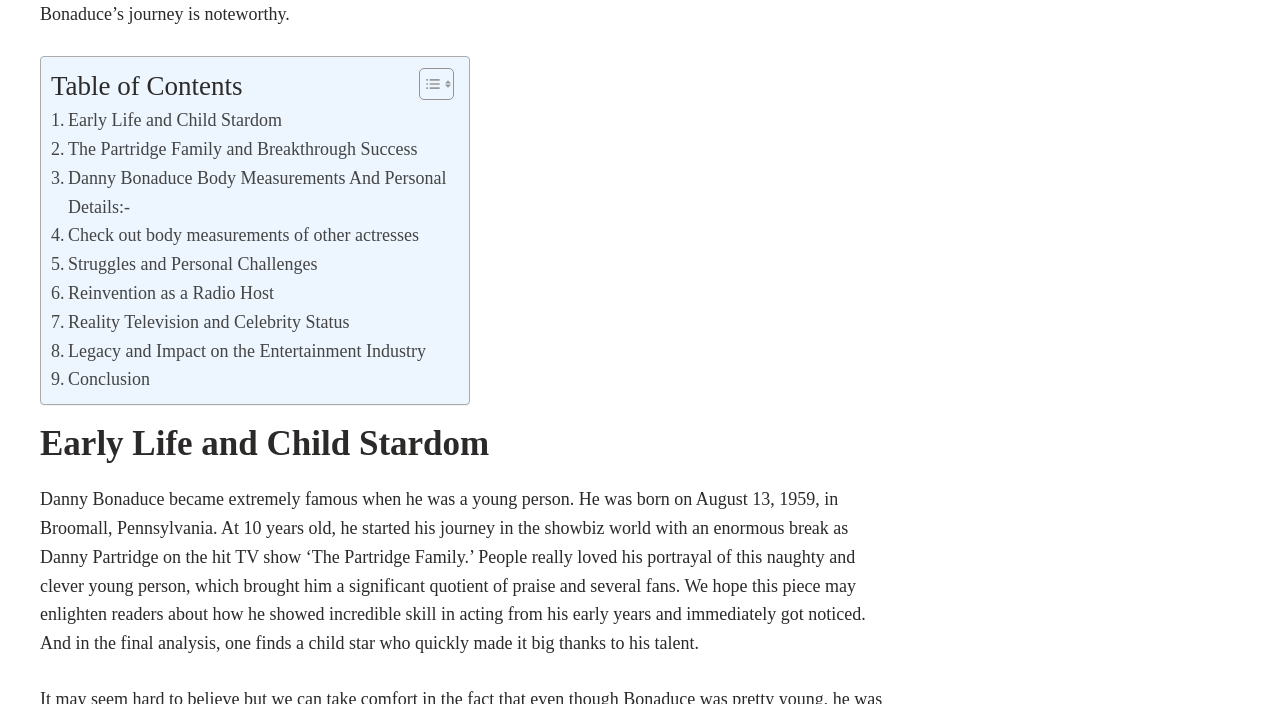Determine the bounding box coordinates for the region that must be clicked to execute the following instruction: "Read about Early Life and Child Stardom".

[0.04, 0.151, 0.22, 0.192]